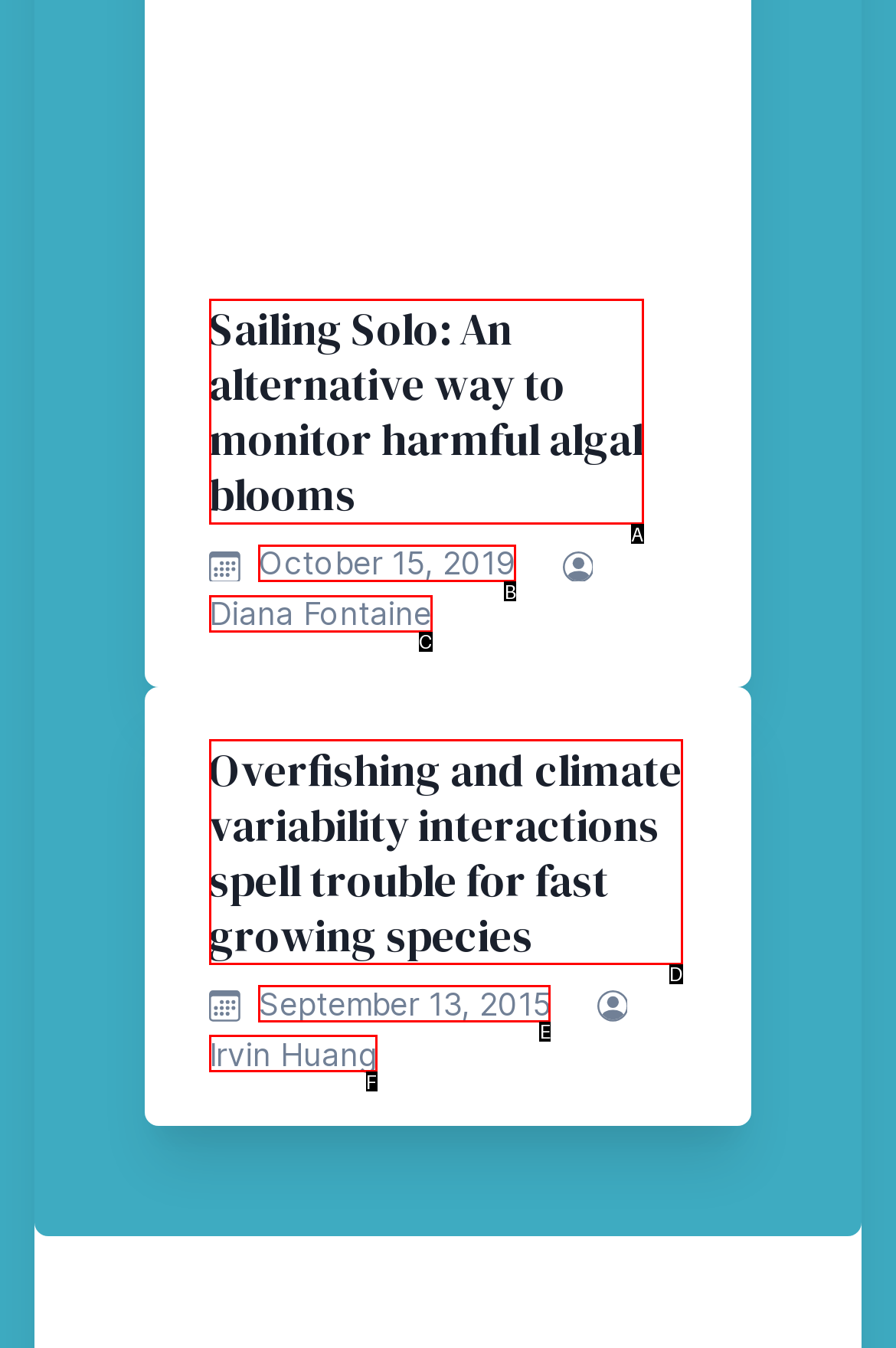From the choices given, find the HTML element that matches this description: Irvin Huang. Answer with the letter of the selected option directly.

F